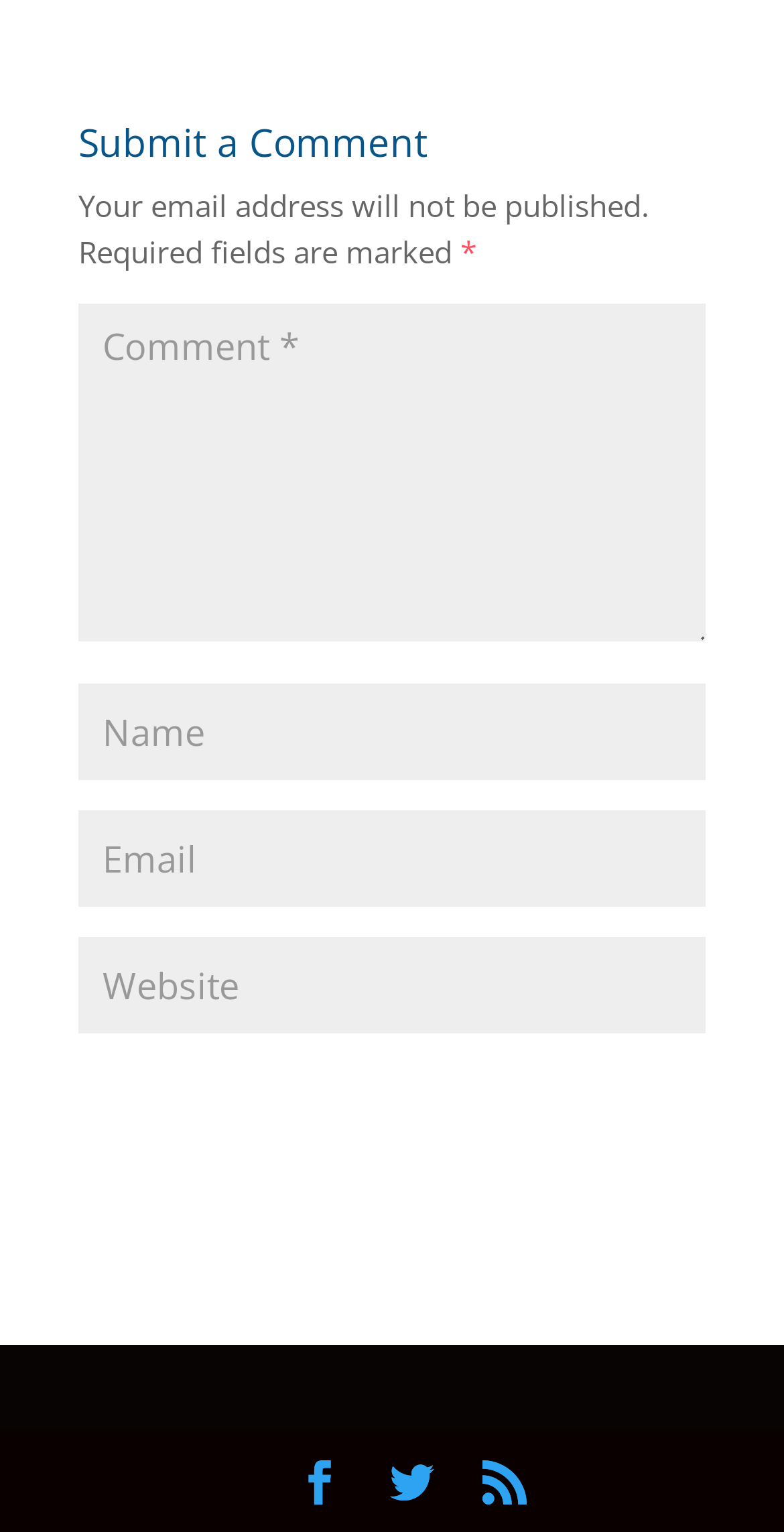Using the webpage screenshot, locate the HTML element that fits the following description and provide its bounding box: "RSS".

[0.615, 0.952, 0.672, 0.983]